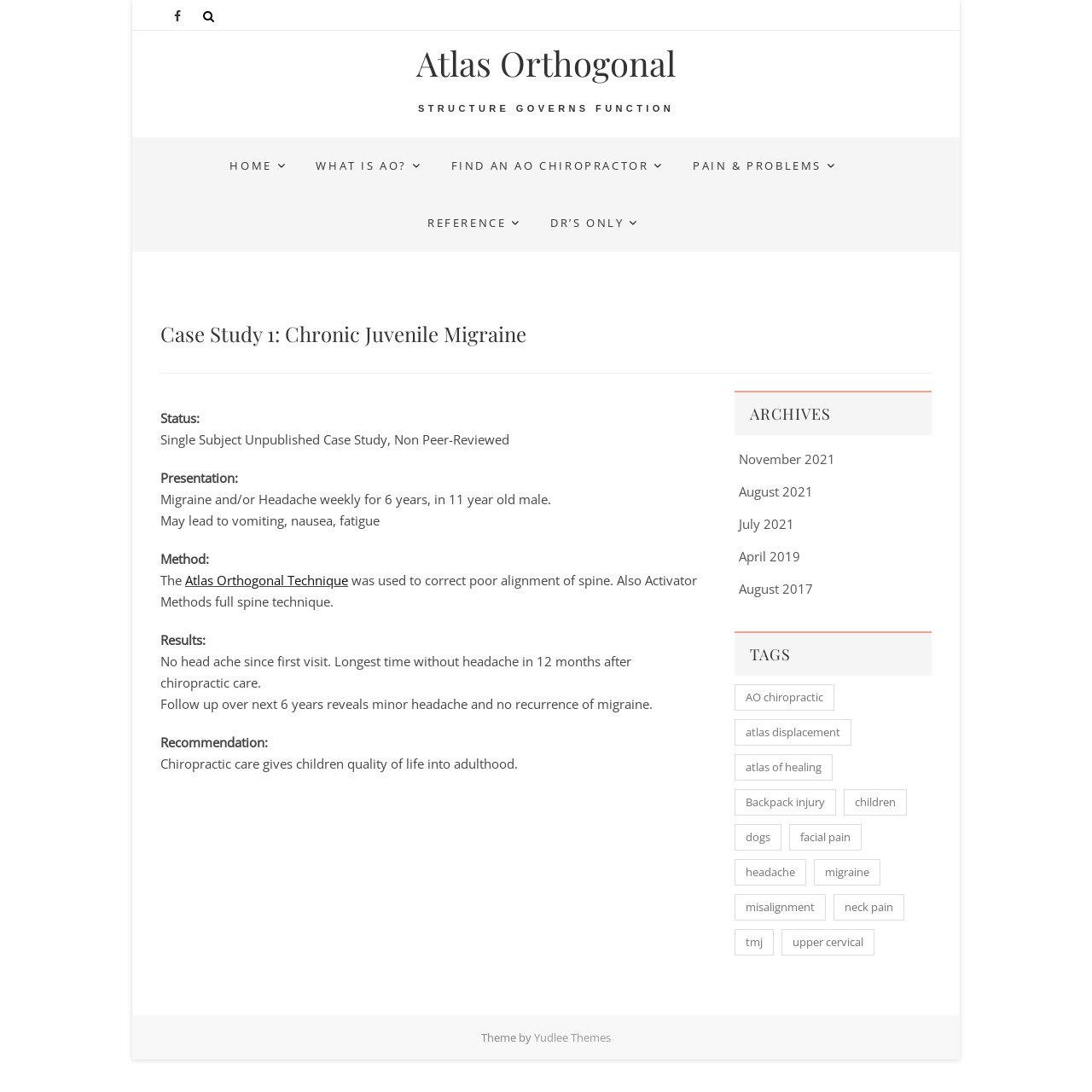Find the bounding box coordinates for the element that must be clicked to complete the instruction: "Read the case study about Chronic Juvenile Migraine". The coordinates should be four float numbers between 0 and 1, indicated as [left, top, right, bottom].

[0.147, 0.293, 0.482, 0.318]